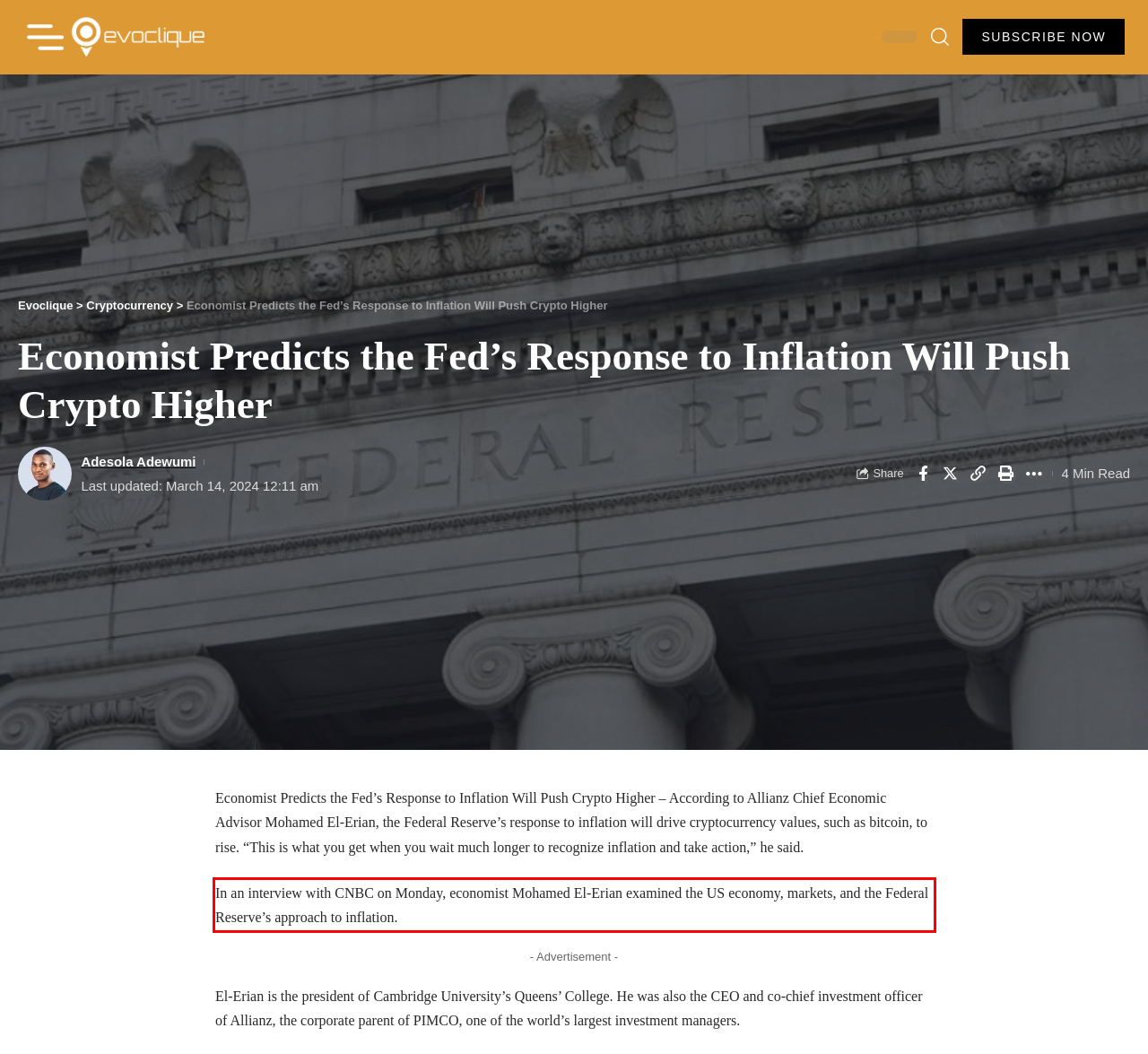Please look at the webpage screenshot and extract the text enclosed by the red bounding box.

In an interview with CNBC on Monday, economist Mohamed El-Erian examined the US economy, markets, and the Federal Reserve’s approach to inflation.